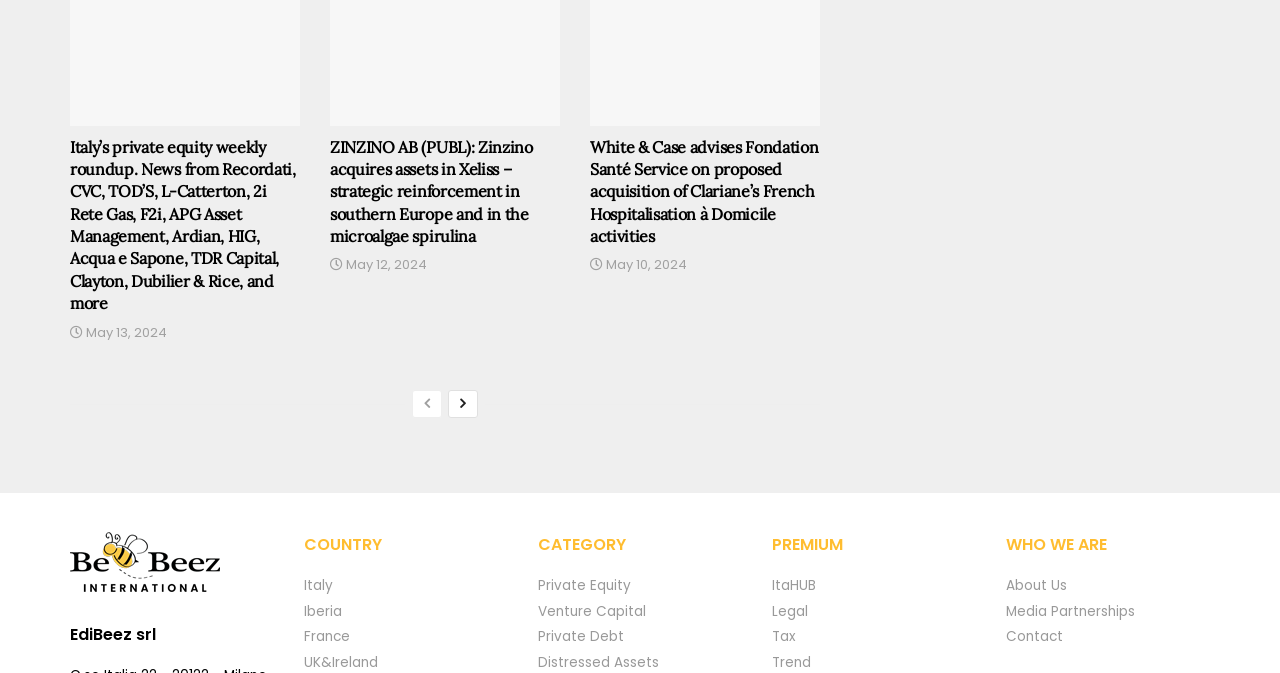Give a one-word or one-phrase response to the question: 
What is the name of the company in the logo?

EdiBeez srl